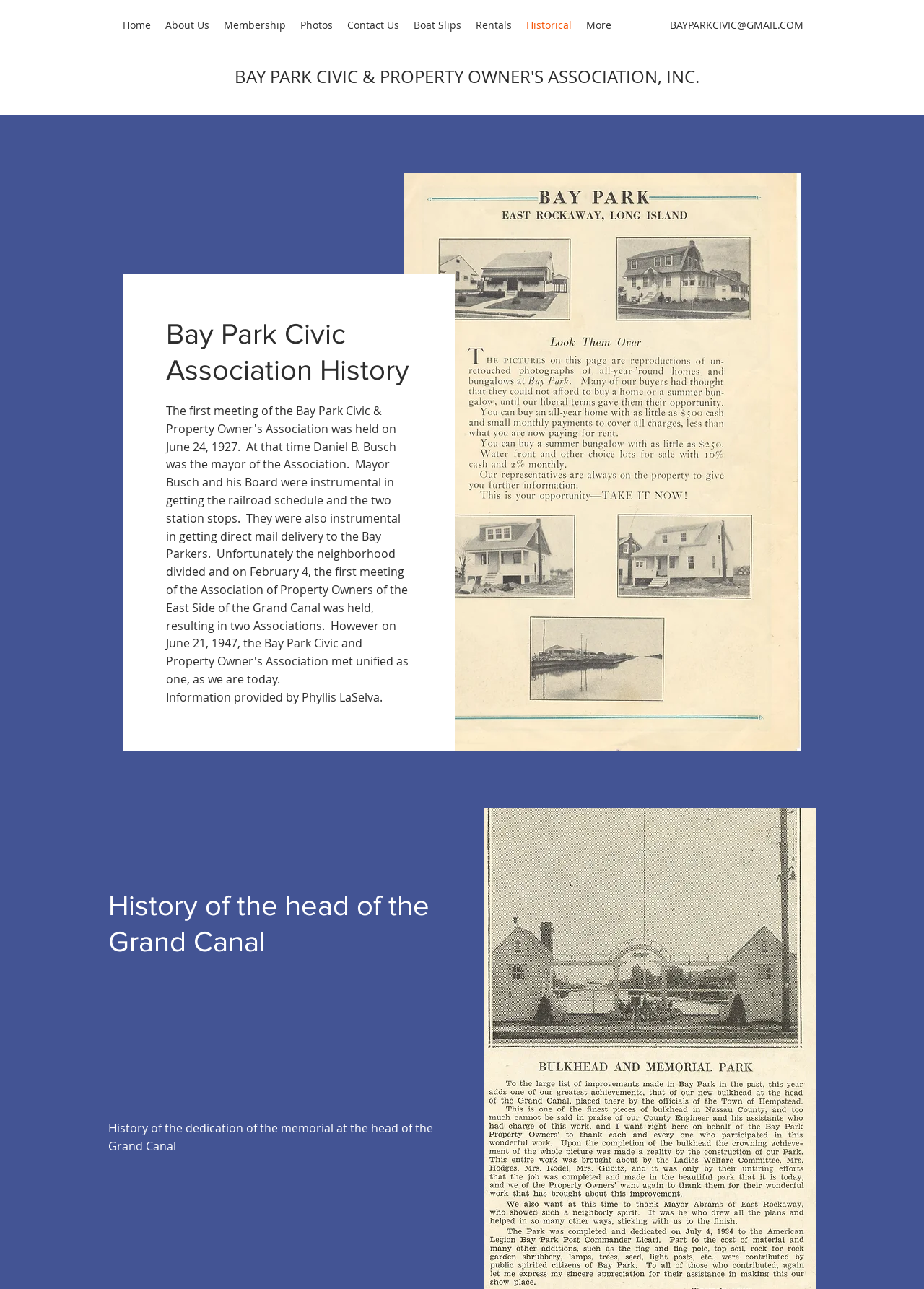Find and indicate the bounding box coordinates of the region you should select to follow the given instruction: "Click on the Home link".

[0.125, 0.011, 0.171, 0.028]